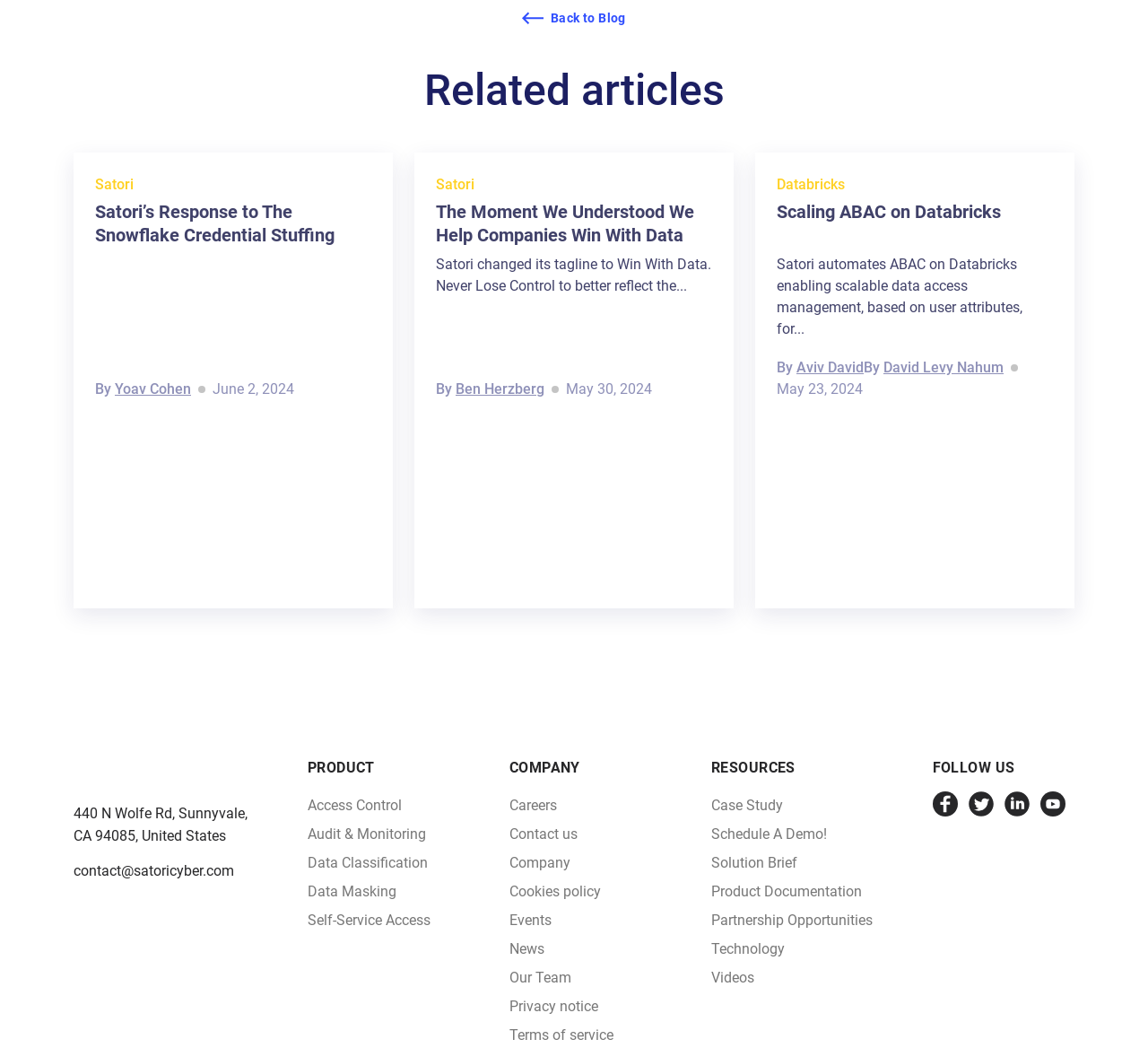Determine the bounding box coordinates of the clickable element necessary to fulfill the instruction: "Go to the home page". Provide the coordinates as four float numbers within the 0 to 1 range, i.e., [left, top, right, bottom].

None